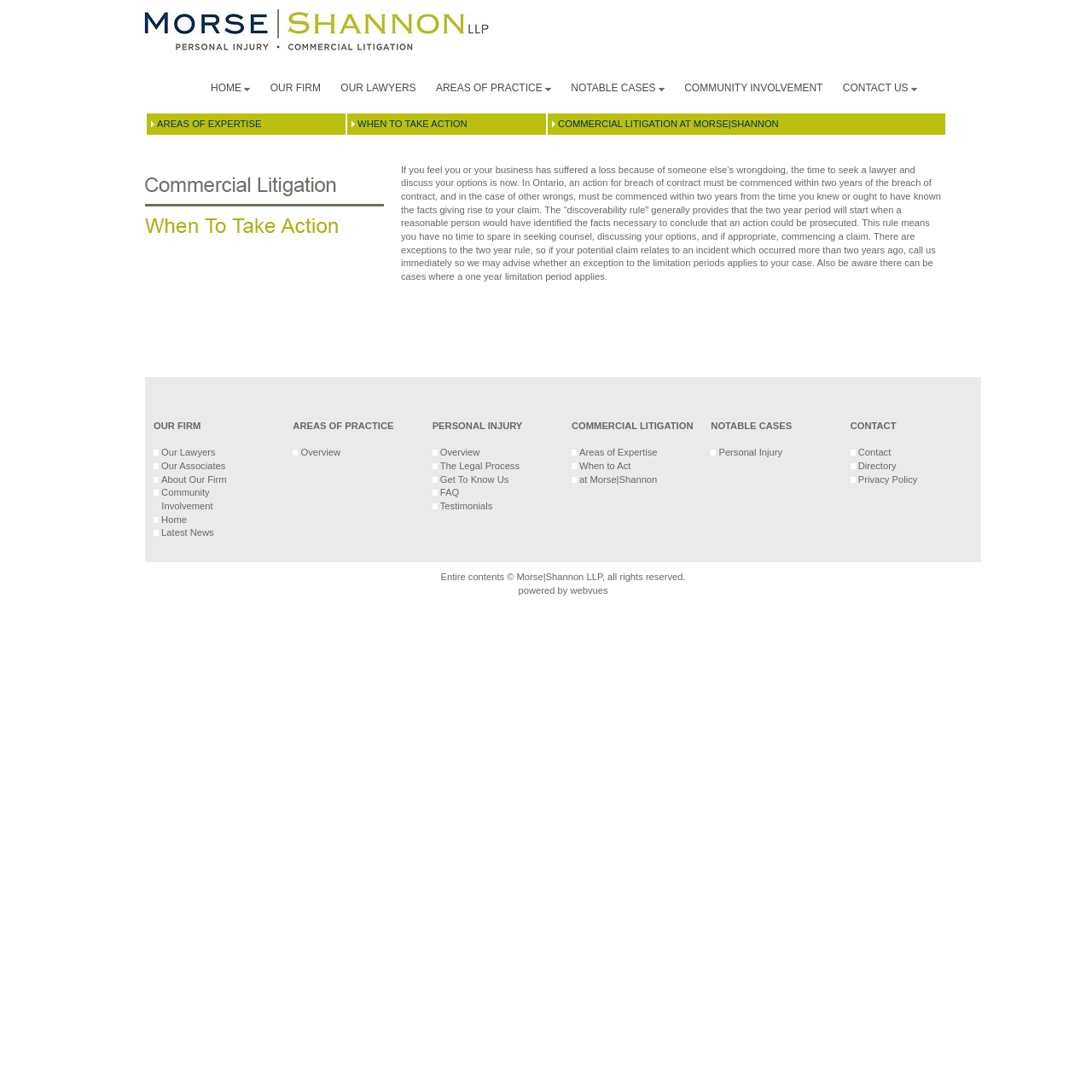Locate the bounding box coordinates of the area where you should click to accomplish the instruction: "Click COMMERCIAL LITIGATION AT MORSE|SHANNON".

[0.511, 0.108, 0.713, 0.118]